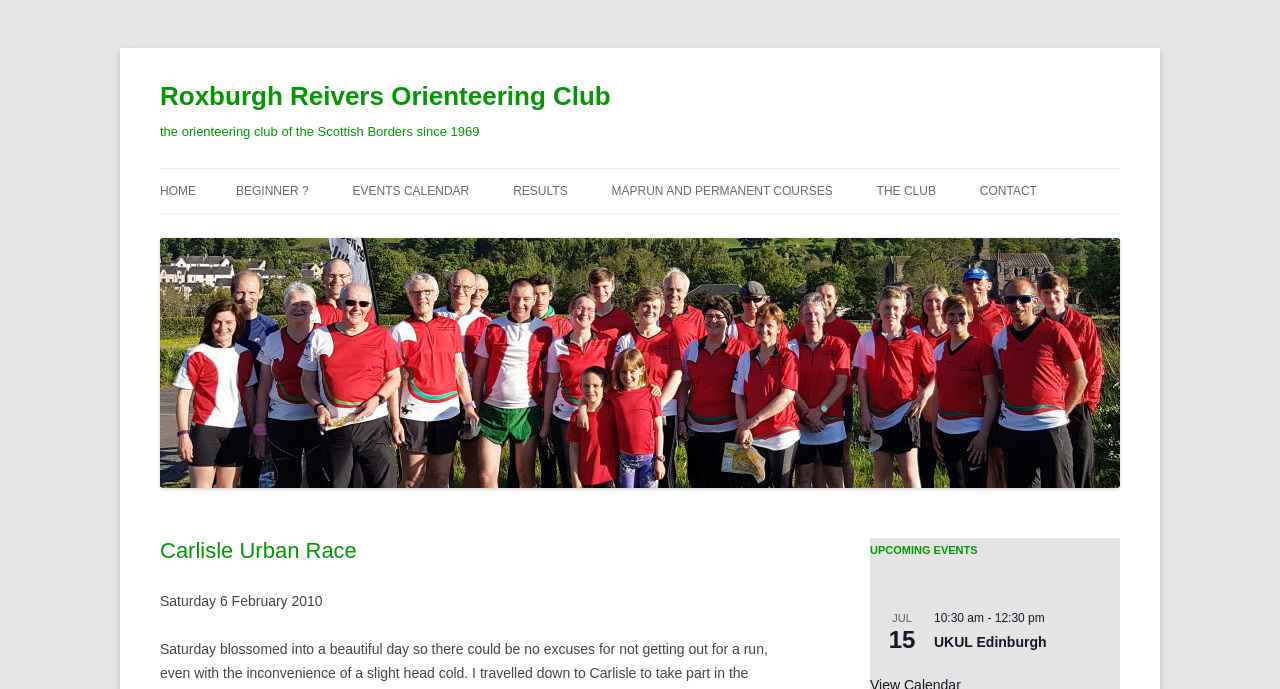Refer to the screenshot and give an in-depth answer to this question: How many links are there in the navigation menu?

The number of links in the navigation menu can be counted by examining the link elements with IDs 323 to 331. There are 11 link elements in total, including 'HOME', 'BEGINNER?', 'EVENTS CALENDAR', and so on.